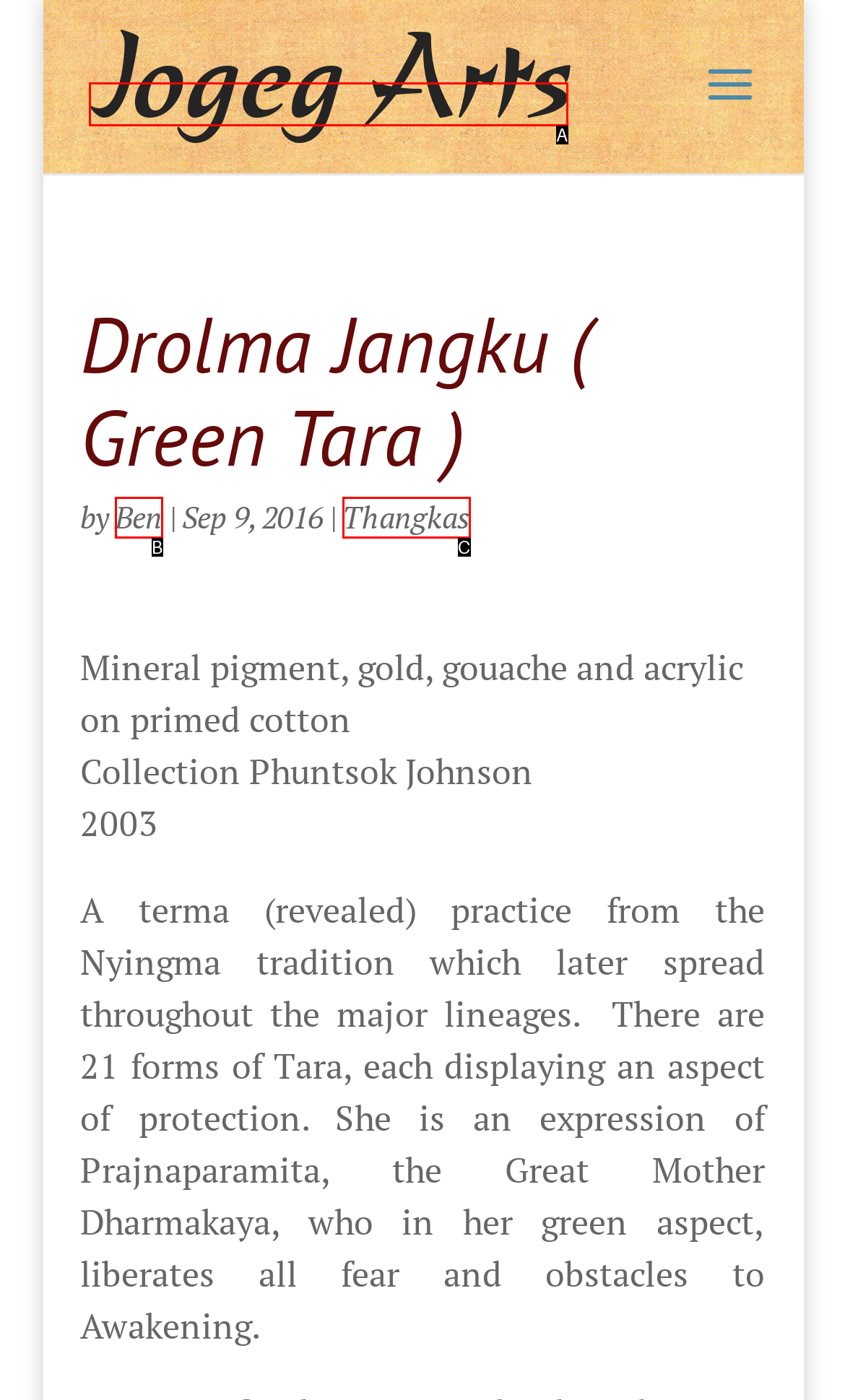Please select the letter of the HTML element that fits the description: Jogeg Arts. Answer with the option's letter directly.

A